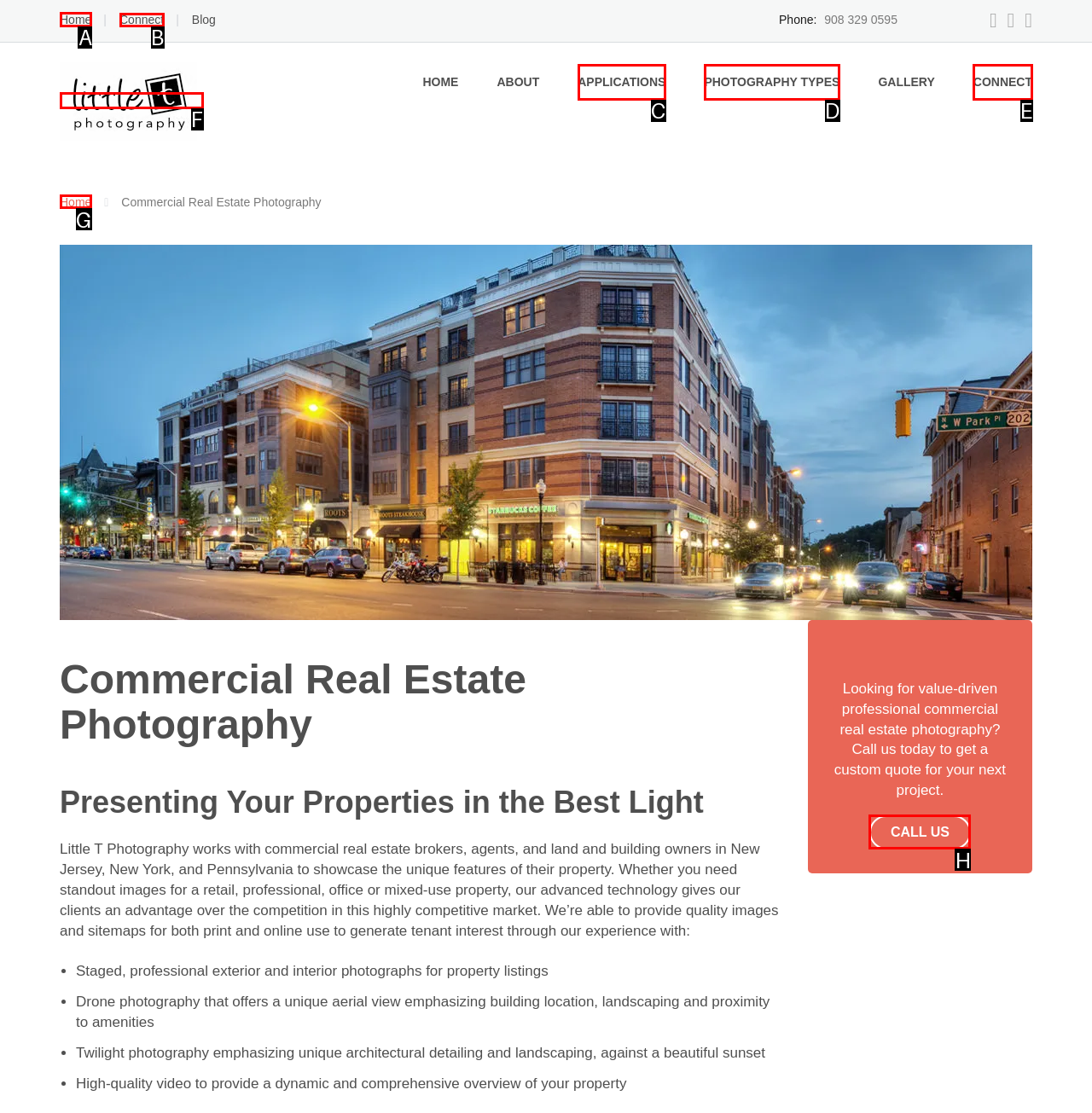Determine which UI element you should click to perform the task: Click the 'Appointments' link
Provide the letter of the correct option from the given choices directly.

None